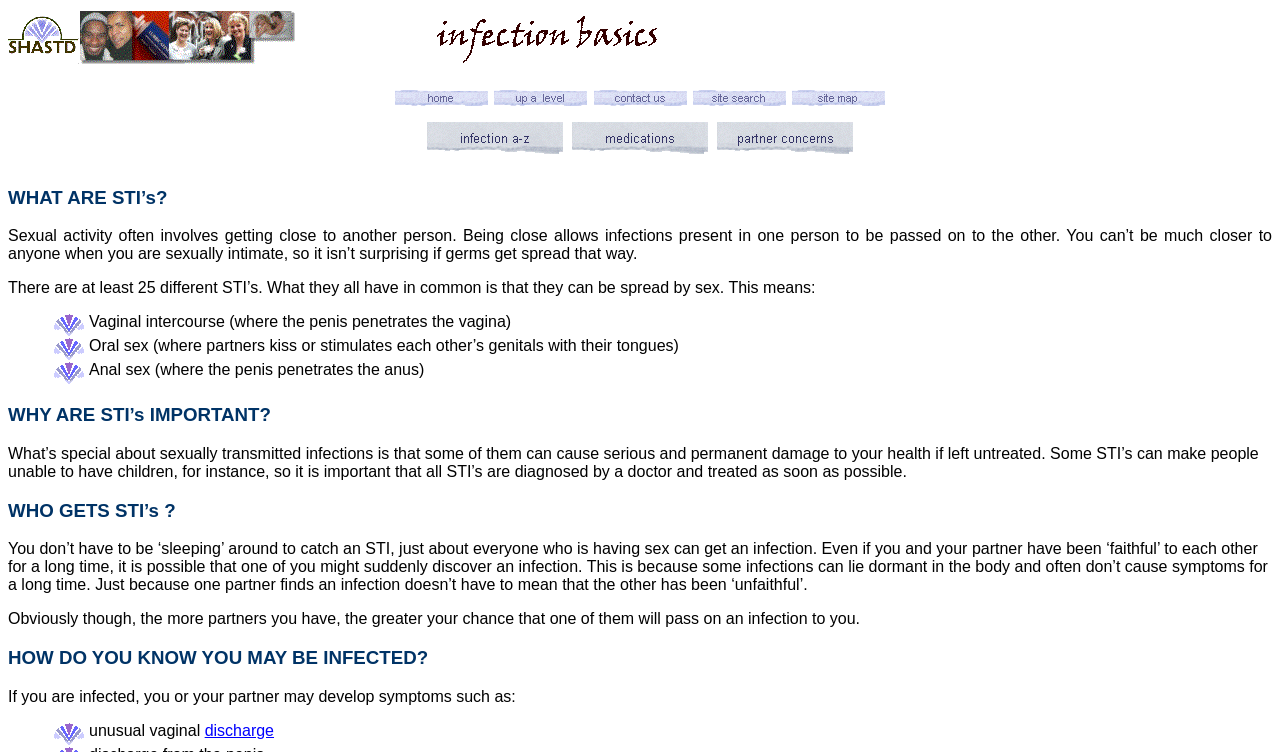Please determine the bounding box coordinates of the element to click in order to execute the following instruction: "learn about medications". The coordinates should be four float numbers between 0 and 1, specified as [left, top, right, bottom].

[0.445, 0.161, 0.555, 0.189]